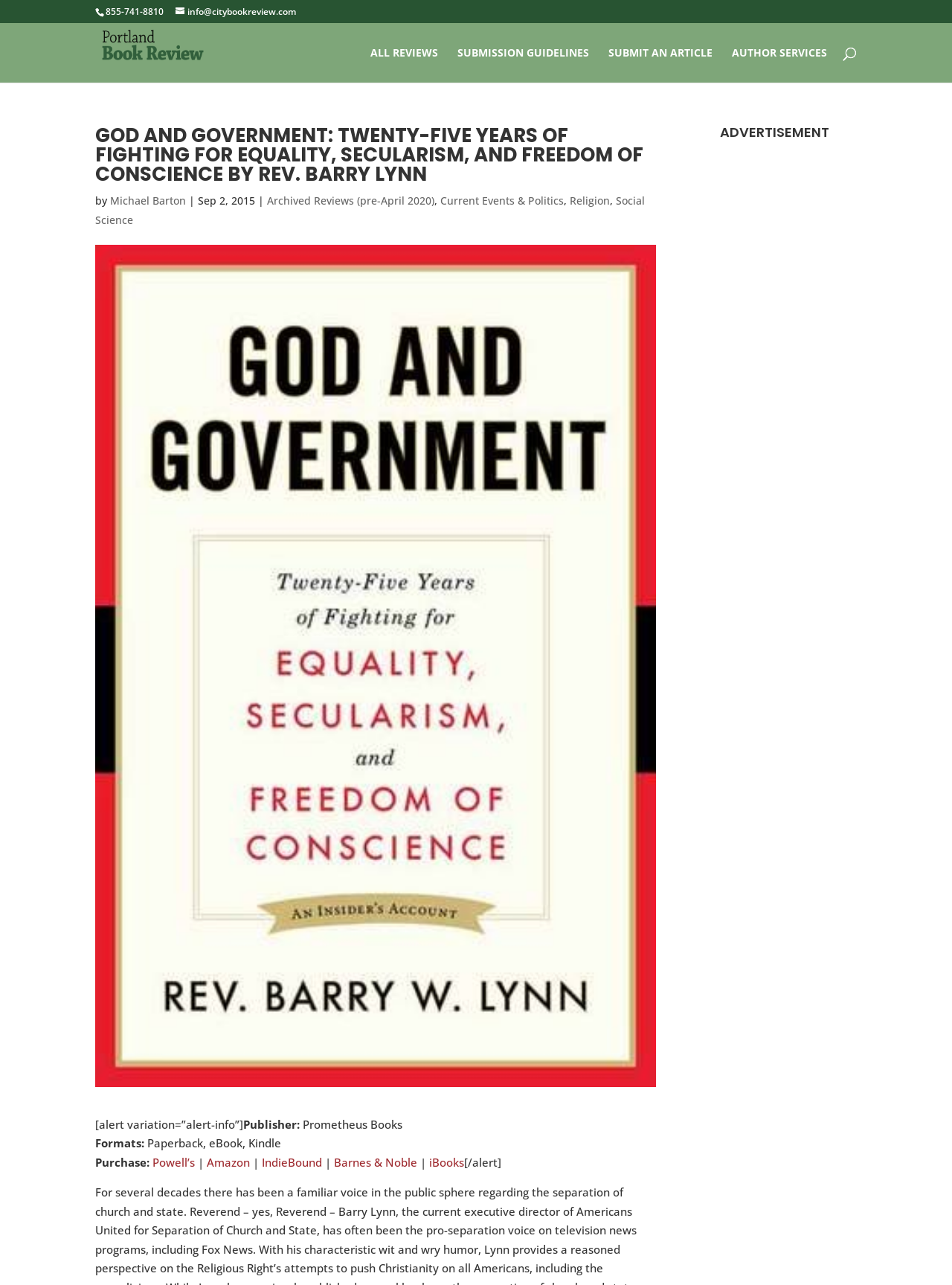Can you specify the bounding box coordinates for the region that should be clicked to fulfill this instruction: "Click the link to learn more about why hidden cameras do not record audio".

None